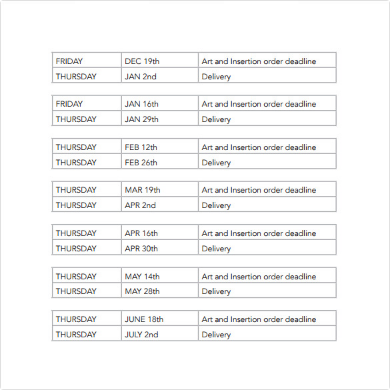Elaborate on the details you observe in the image.

The image depicts an "Art Production Schedule Template," organized in a tabular format. It clearly outlines various key dates and deadlines relevant to the production process. The schedule specifies Fridays and Thursdays for each entry, with corresponding dates and brief descriptions of the actions required, such as "Art and Insertion order deadline" or "Delivery." This structured timeline is essential for managing tasks efficiently during the production phase, ensuring all parties are aware of deadlines and deliverables within the project timeline. The template is likely intended for use by teams involved in art production, providing a clear roadmap of important dates.